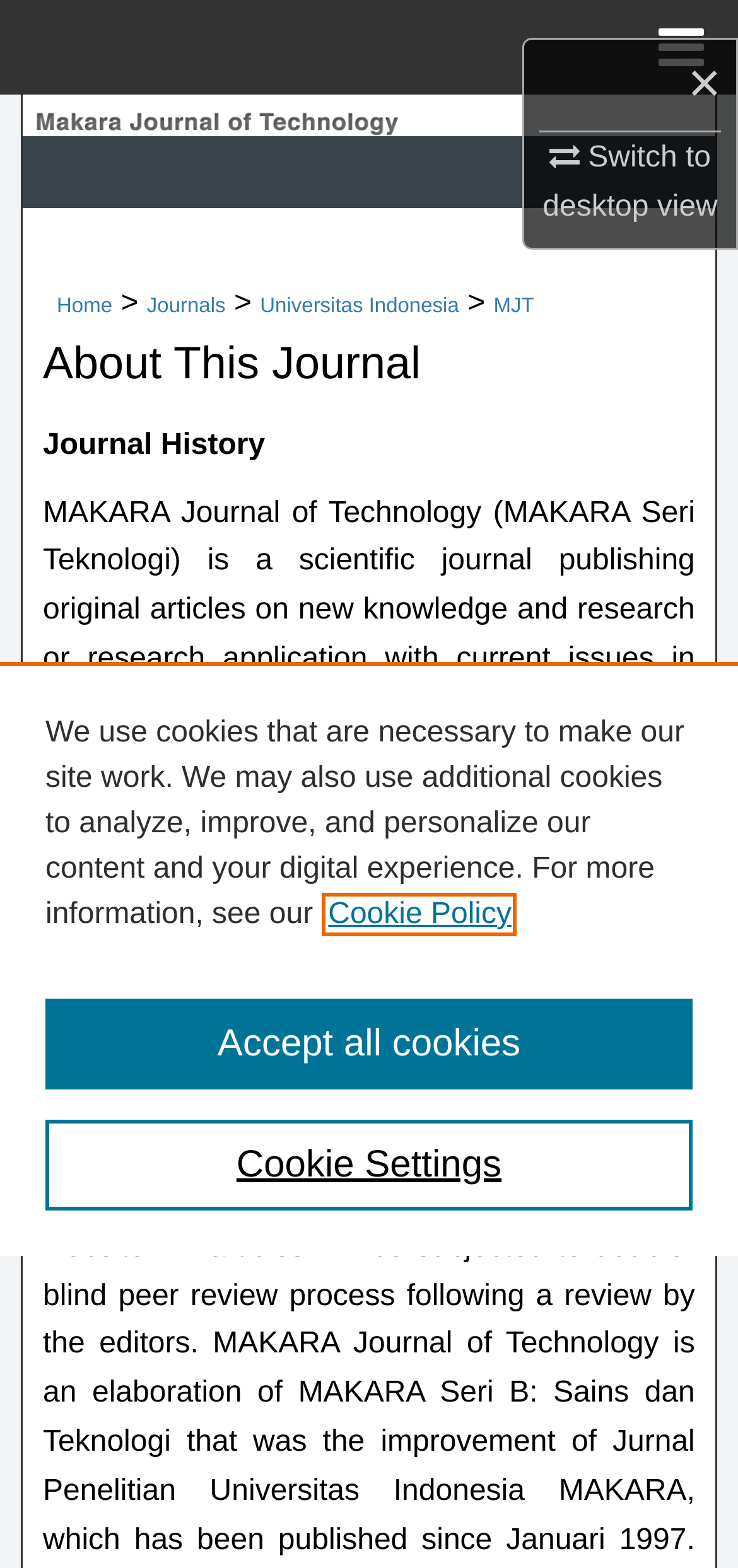Give a one-word or short-phrase answer to the following question: 
How many buttons are in the cookie settings section?

2